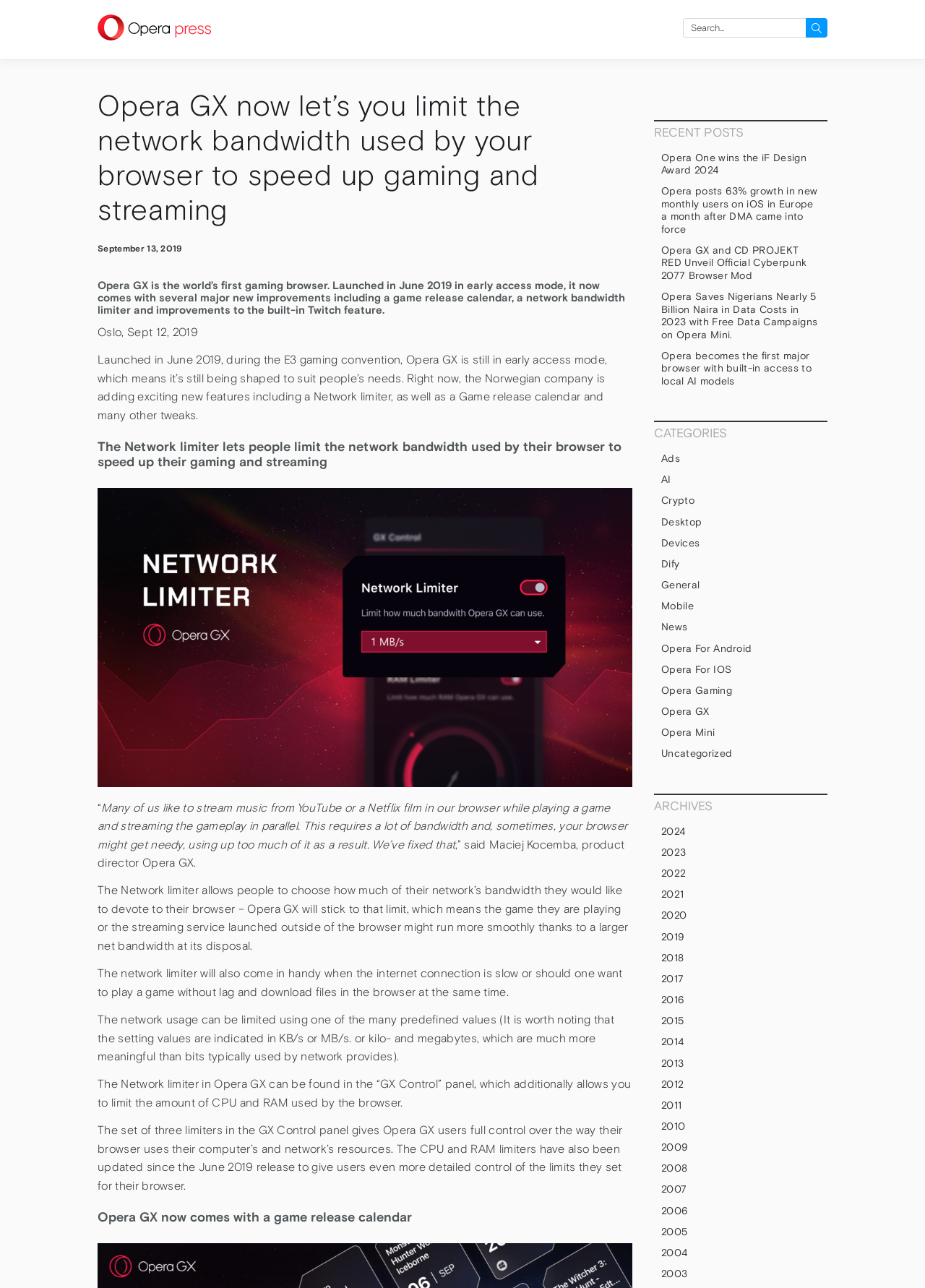Using the details from the image, please elaborate on the following question: What is the name of the browser mentioned?

The webpage is about Opera GX, which is mentioned in the heading 'Opera GX now let’s you limit the network bandwidth used by your browser to speed up gaming and streaming'.